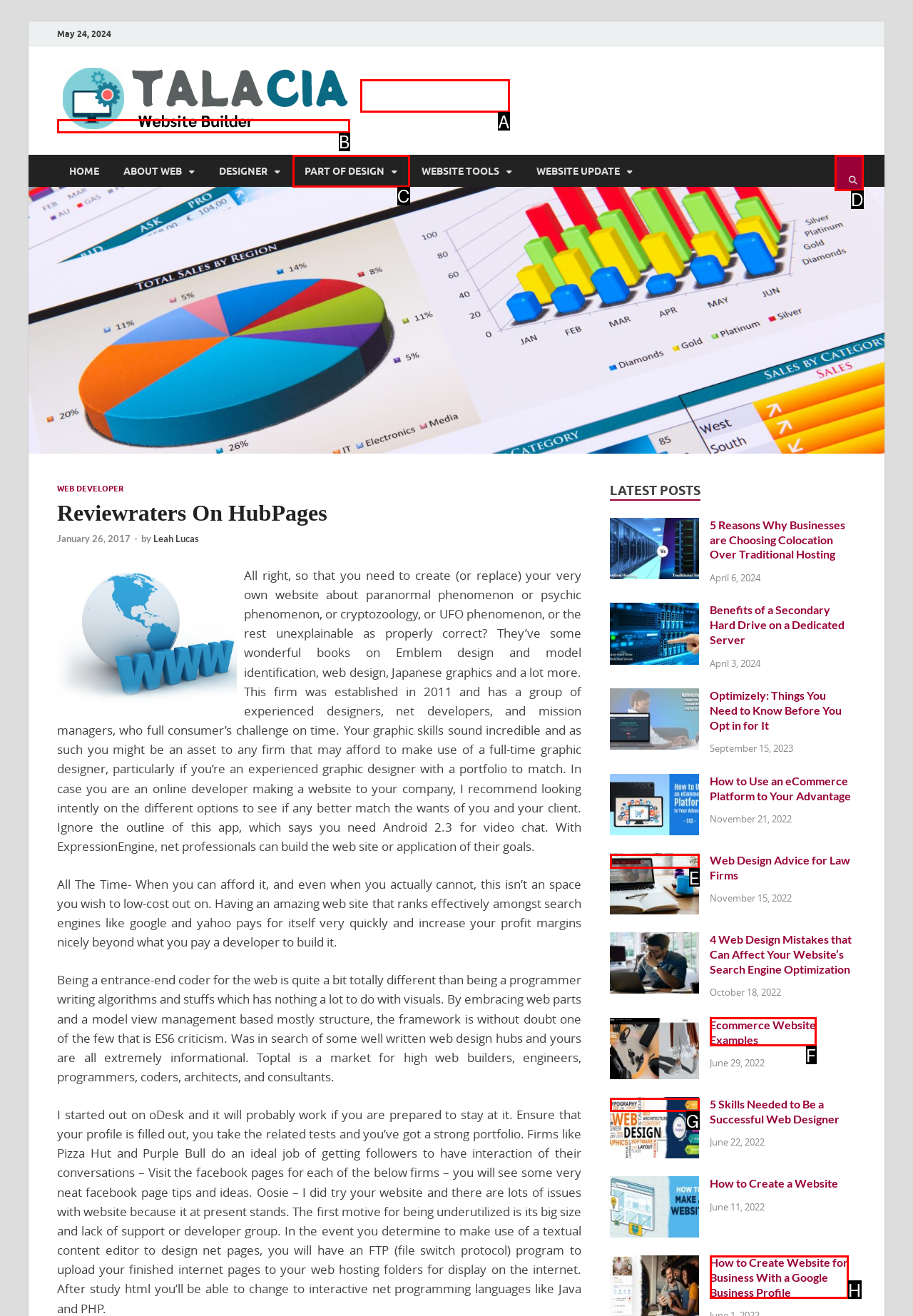Indicate which lettered UI element to click to fulfill the following task: click the 'Web Design Advice for Law Firms' link
Provide the letter of the correct option.

E